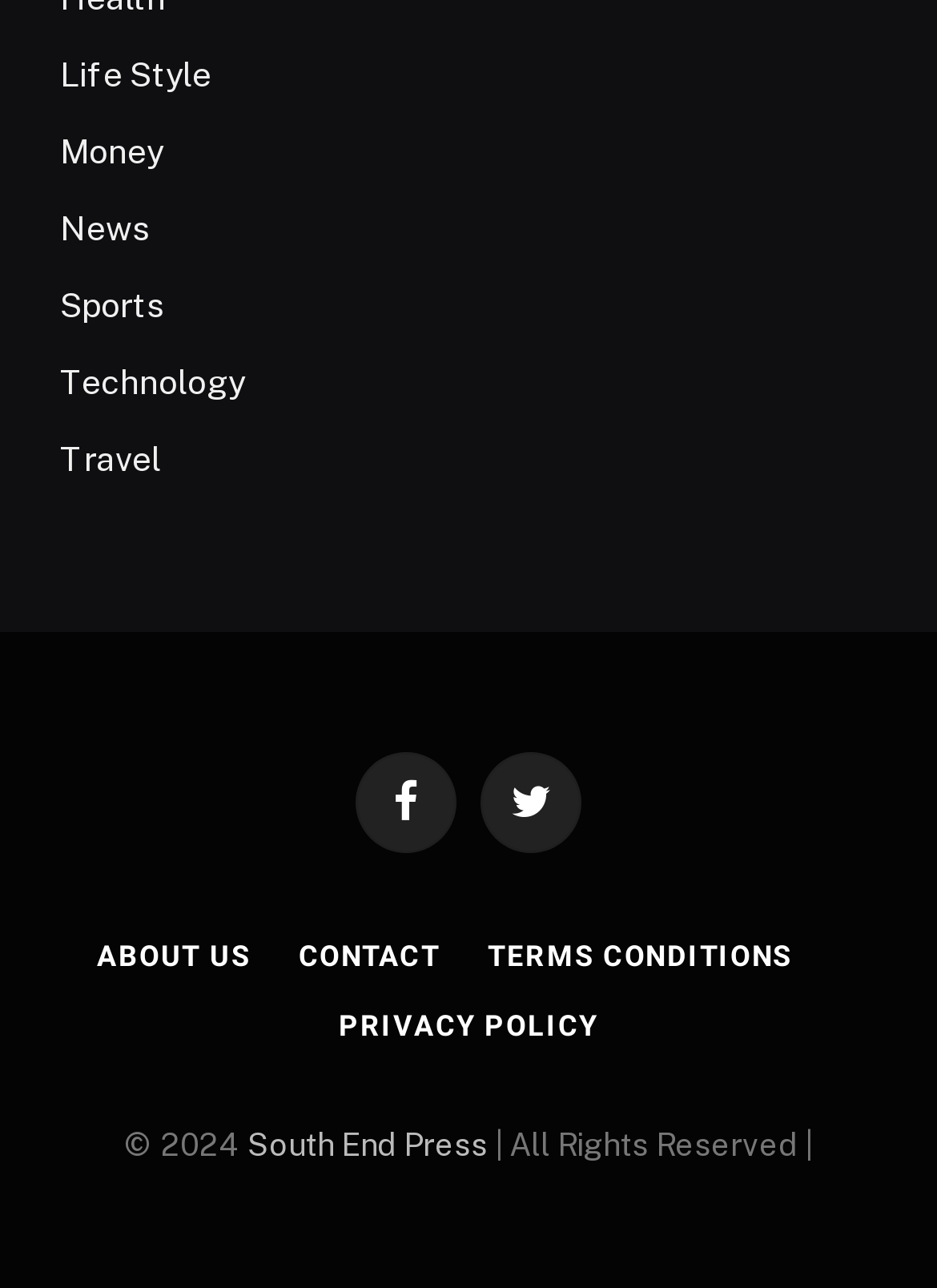Please find and report the bounding box coordinates of the element to click in order to perform the following action: "Go to South End Press". The coordinates should be expressed as four float numbers between 0 and 1, in the format [left, top, right, bottom].

[0.264, 0.875, 0.521, 0.903]